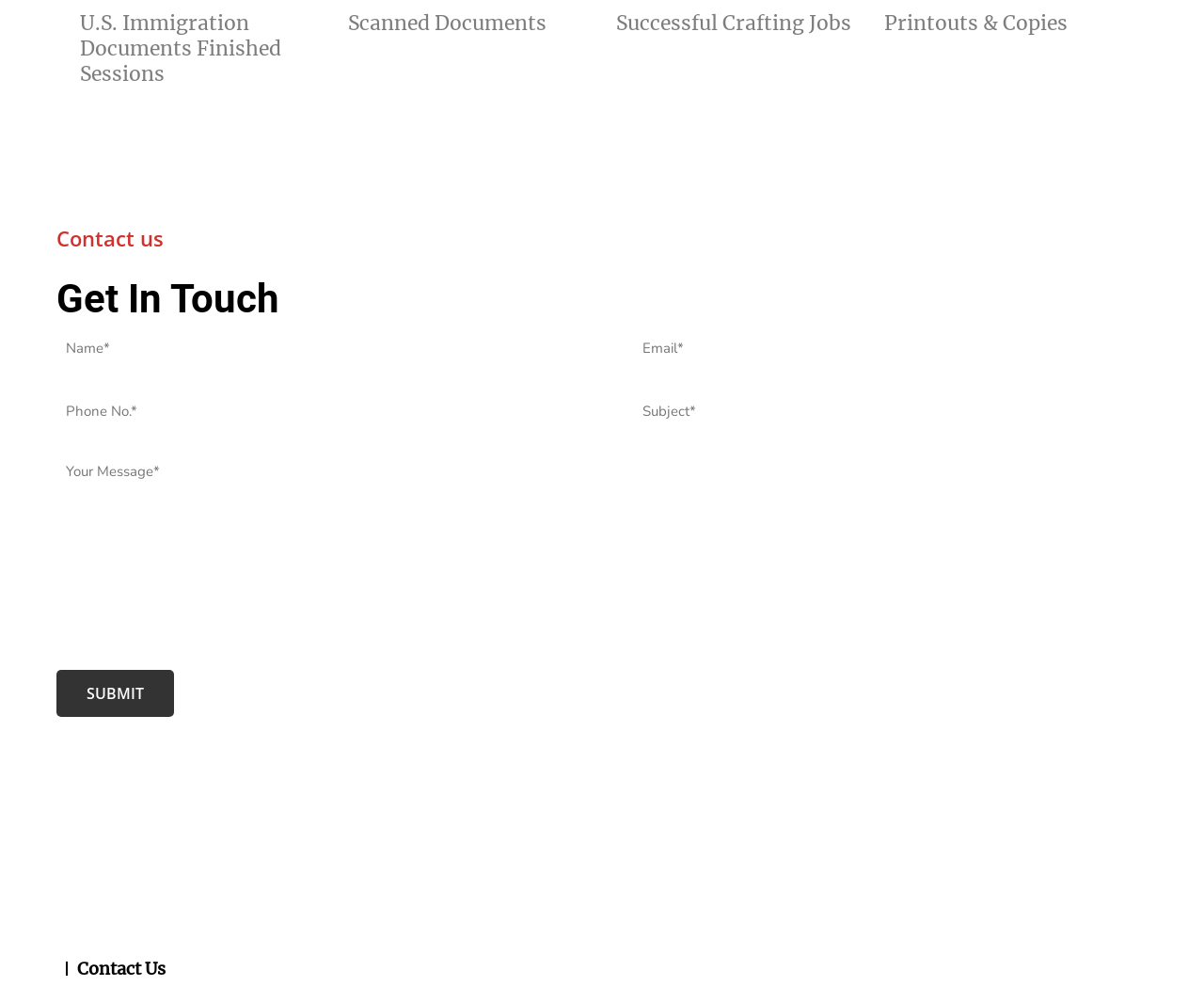Please provide a detailed answer to the question below by examining the image:
What is the label of the button in the contact form?

The button in the contact form has a label 'SUBMIT', as indicated by the StaticText element with the text 'SUBMIT'.